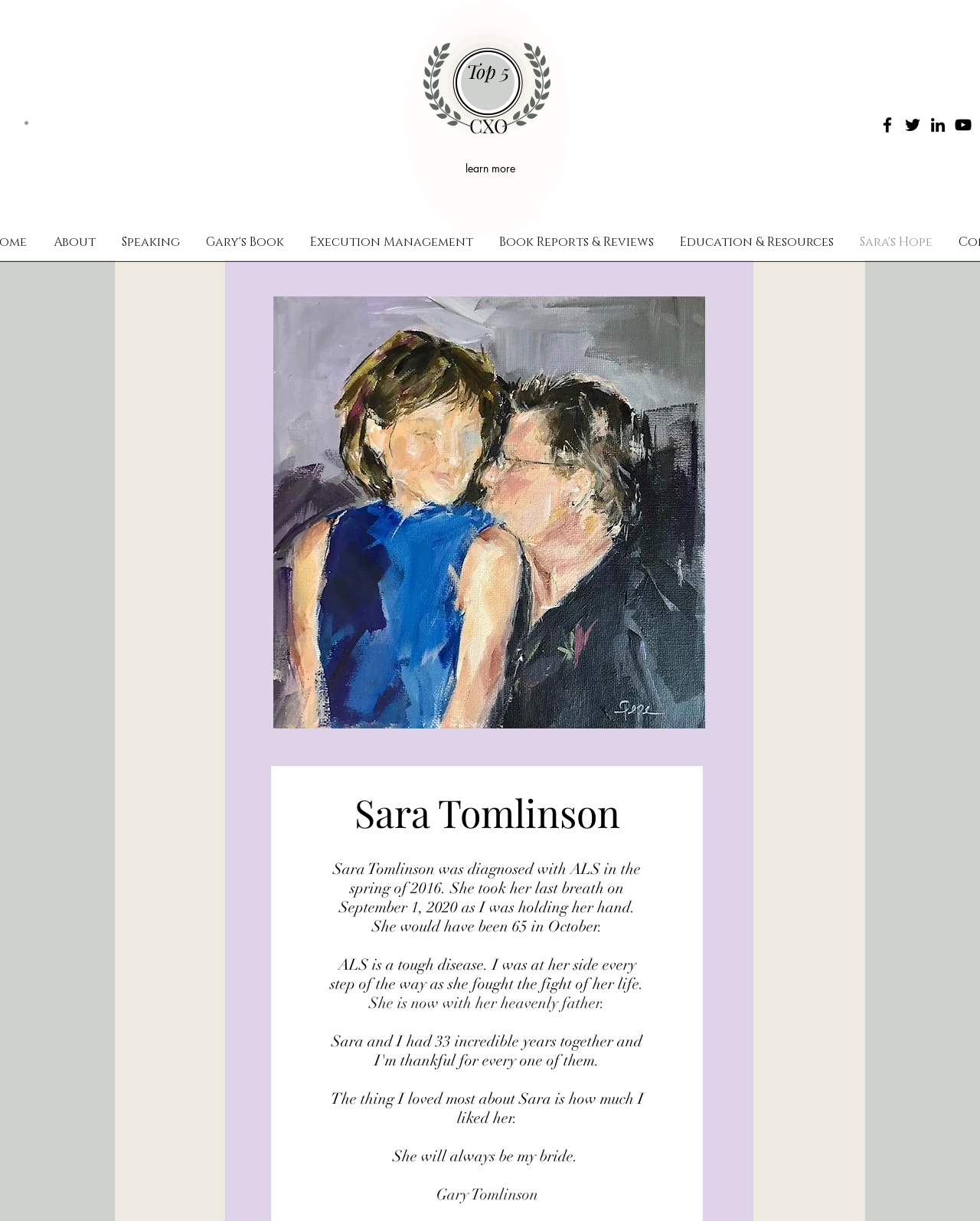What is the name of the disease mentioned on the webpage?
Based on the image, answer the question in a detailed manner.

I found the answer by reading the text on the webpage, specifically the sentence 'Sara Tomlinson was diagnosed with ALS in the spring of 2016.' This sentence clearly states that Sara Tomlinson was diagnosed with ALS, which is a disease.